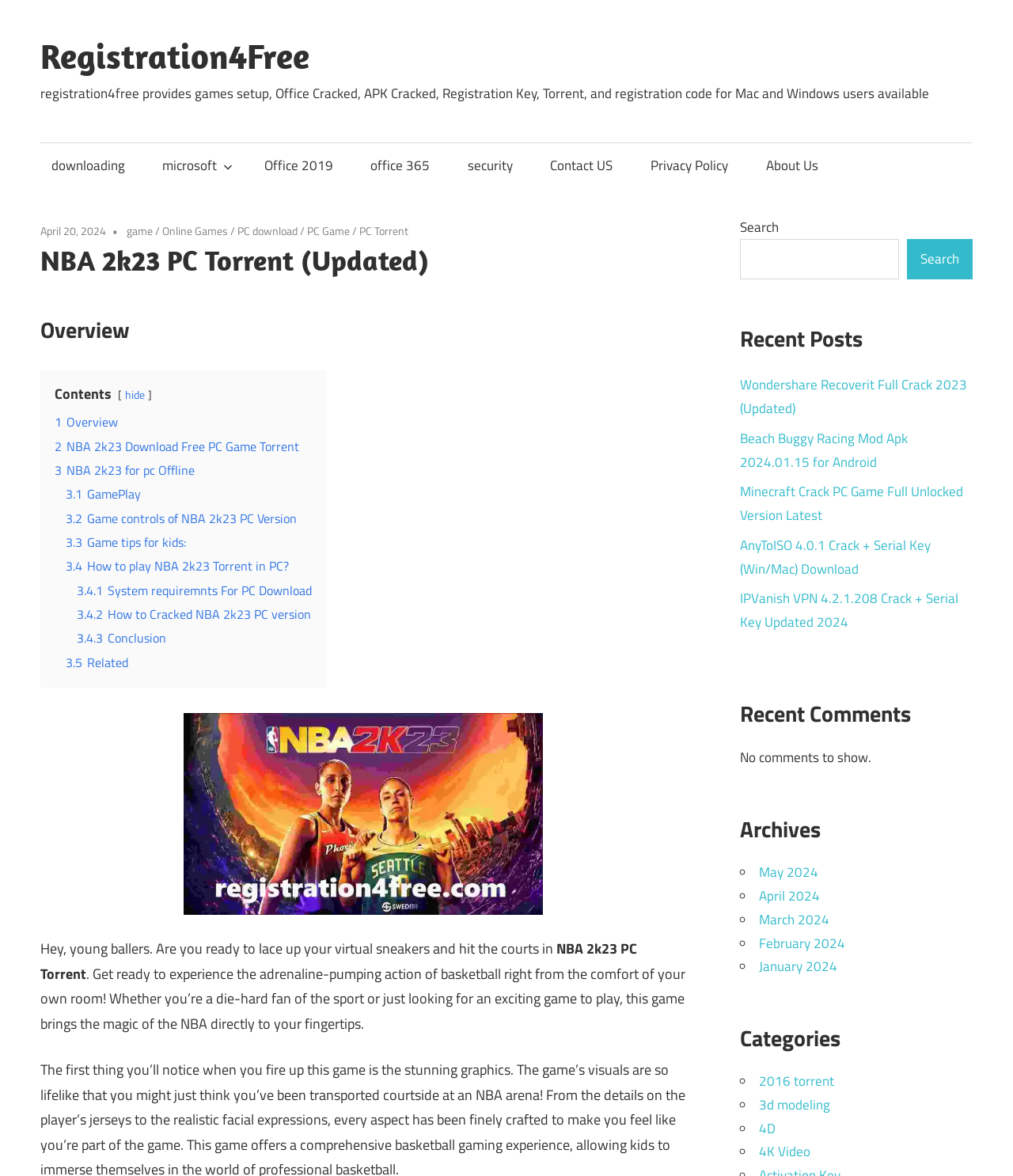Identify the bounding box coordinates of the area you need to click to perform the following instruction: "Read the 'Overview' section".

[0.04, 0.267, 0.677, 0.293]